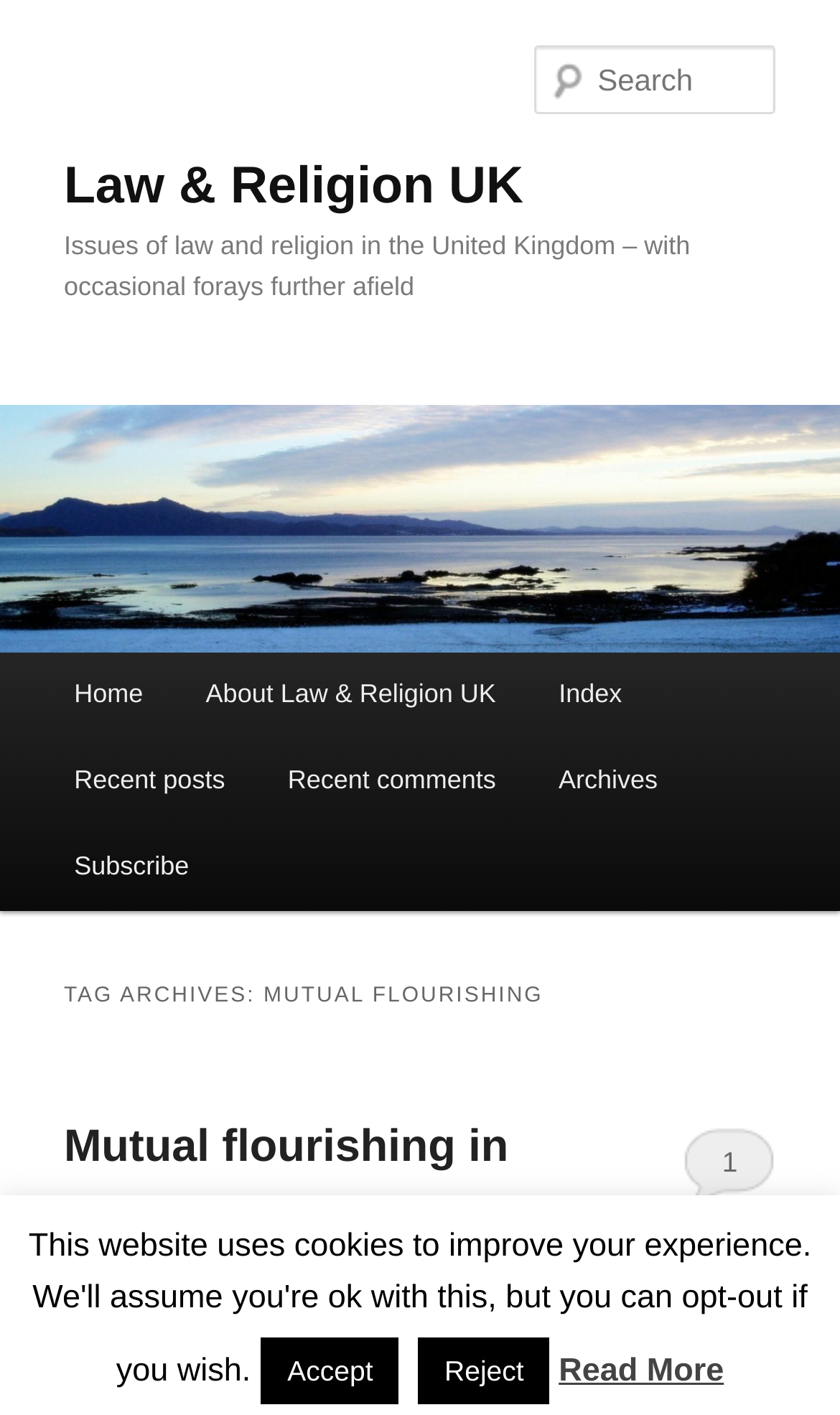Could you indicate the bounding box coordinates of the region to click in order to complete this instruction: "go to home page".

[0.051, 0.462, 0.208, 0.523]